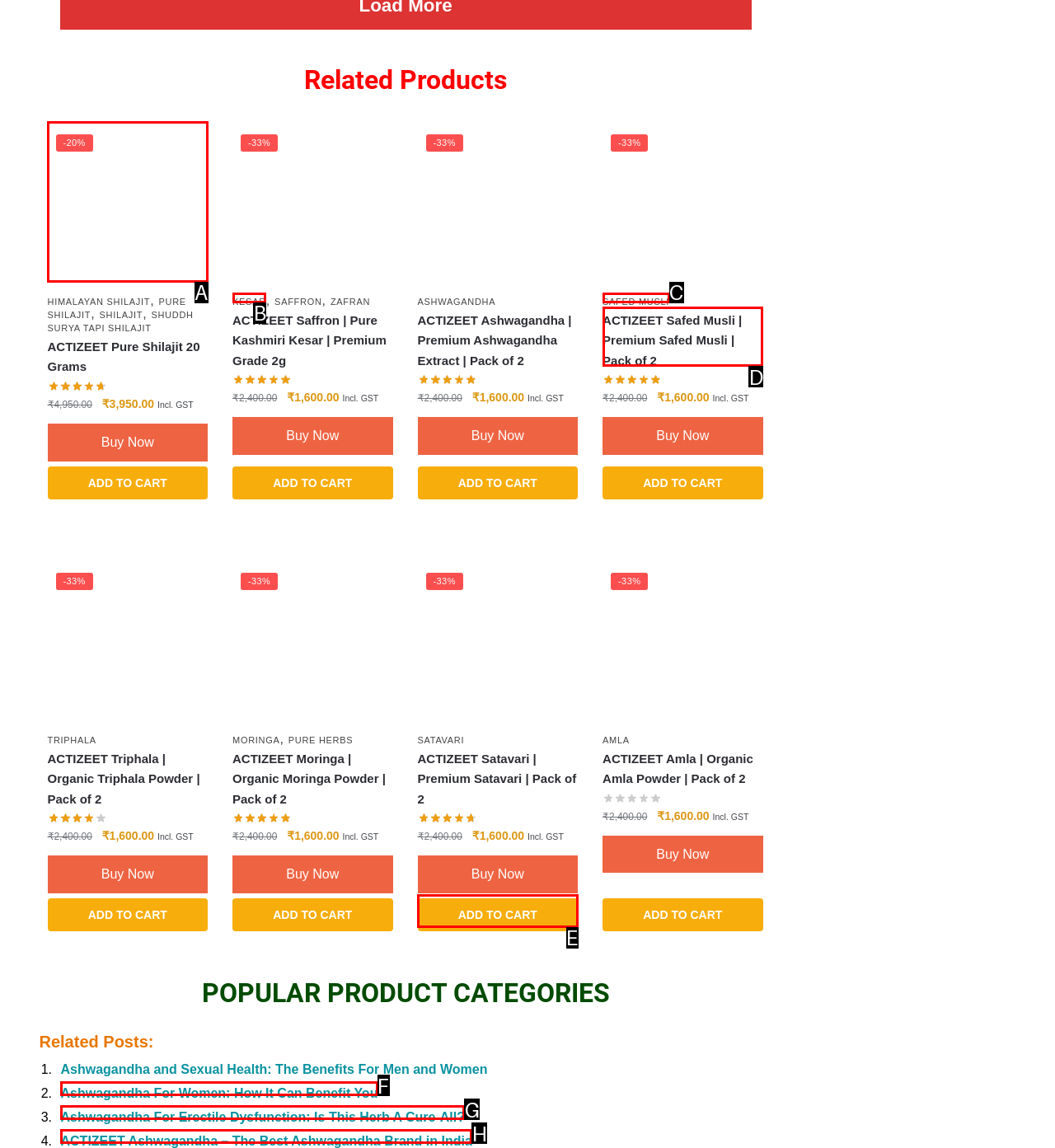Based on the provided element description: Kesar, identify the best matching HTML element. Respond with the corresponding letter from the options shown.

B